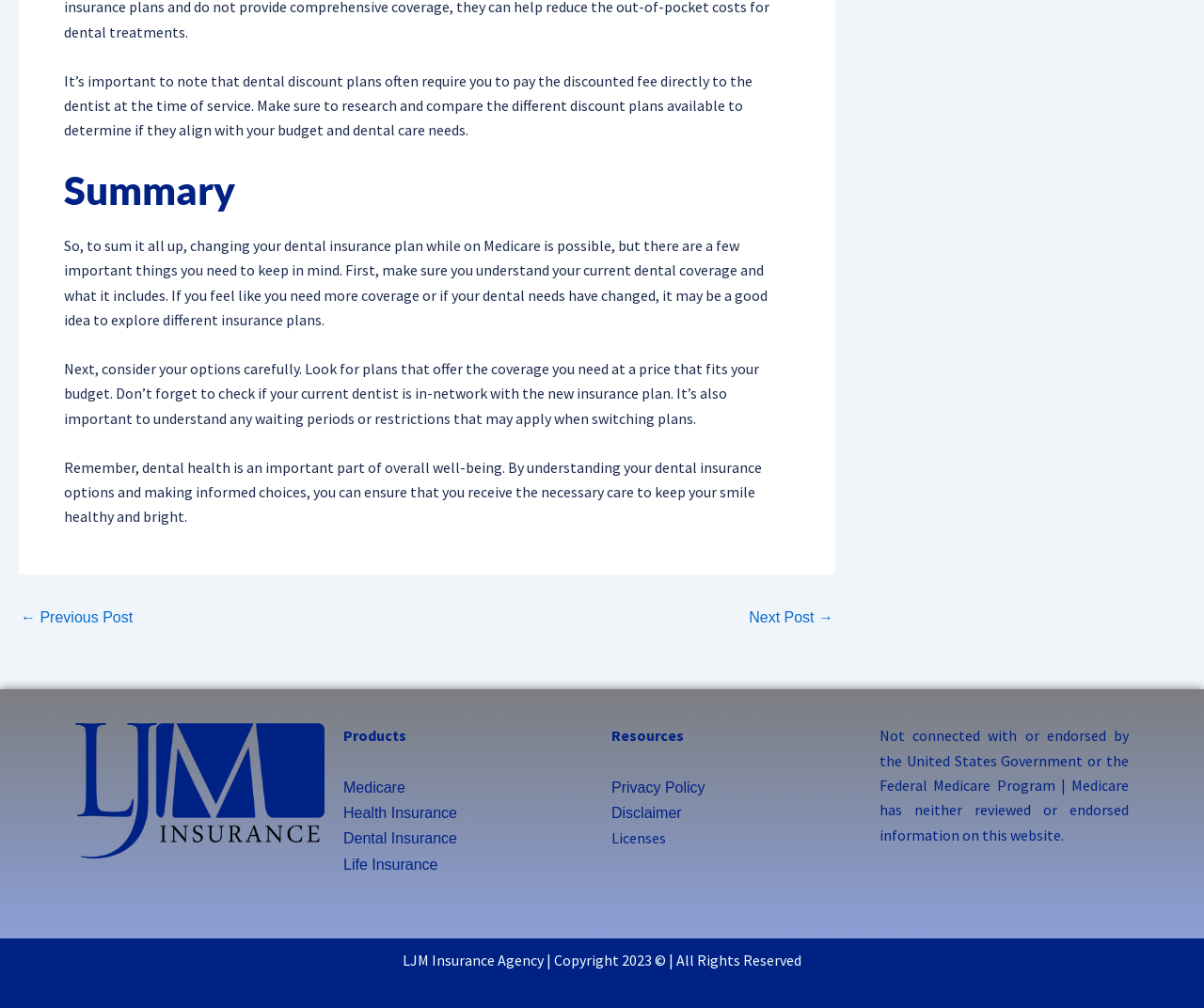Respond to the question below with a single word or phrase: What is the name of the insurance agency mentioned?

LJM Insurance Agency